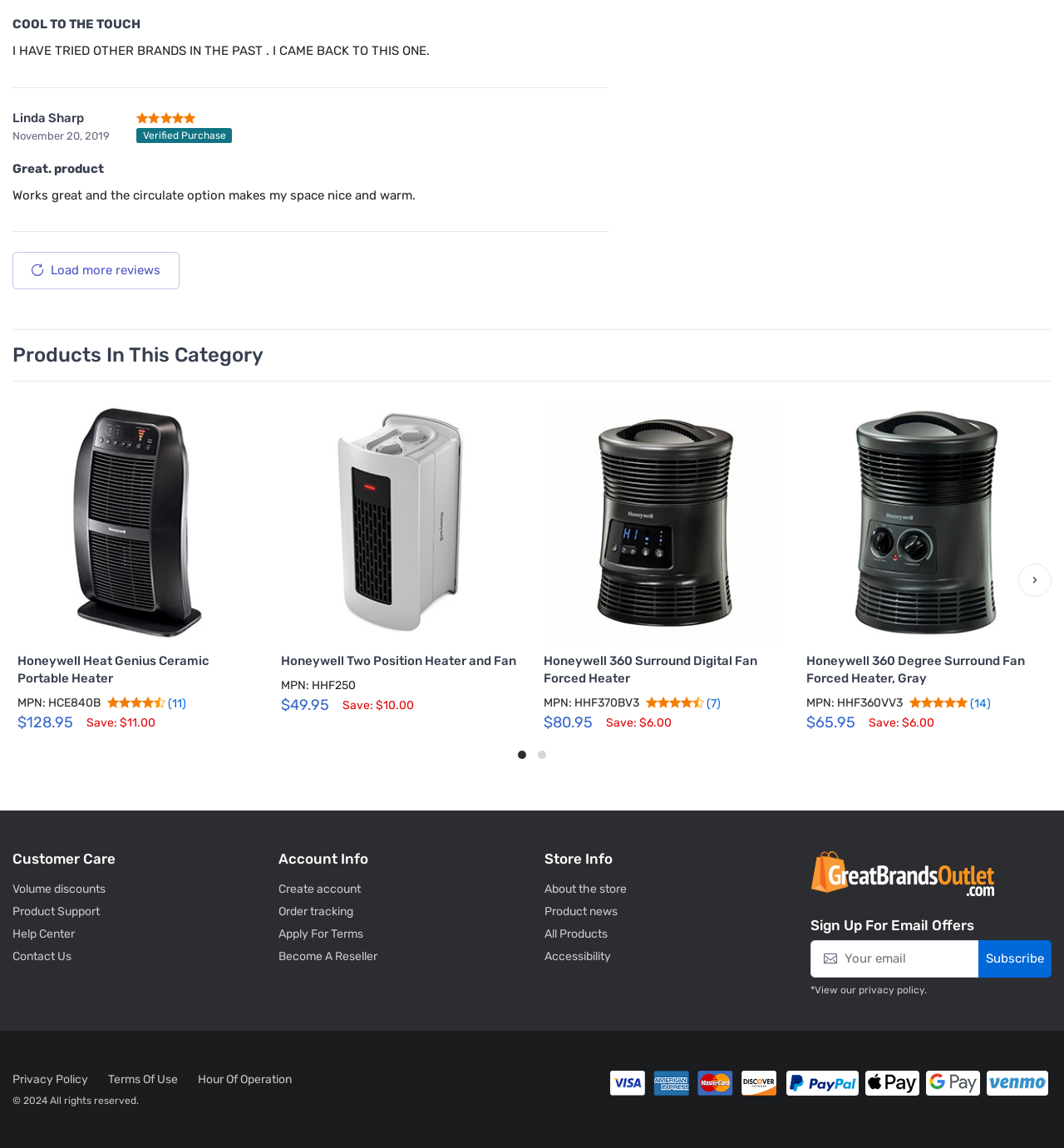How many products are listed on this page?
Refer to the image and respond with a one-word or short-phrase answer.

4